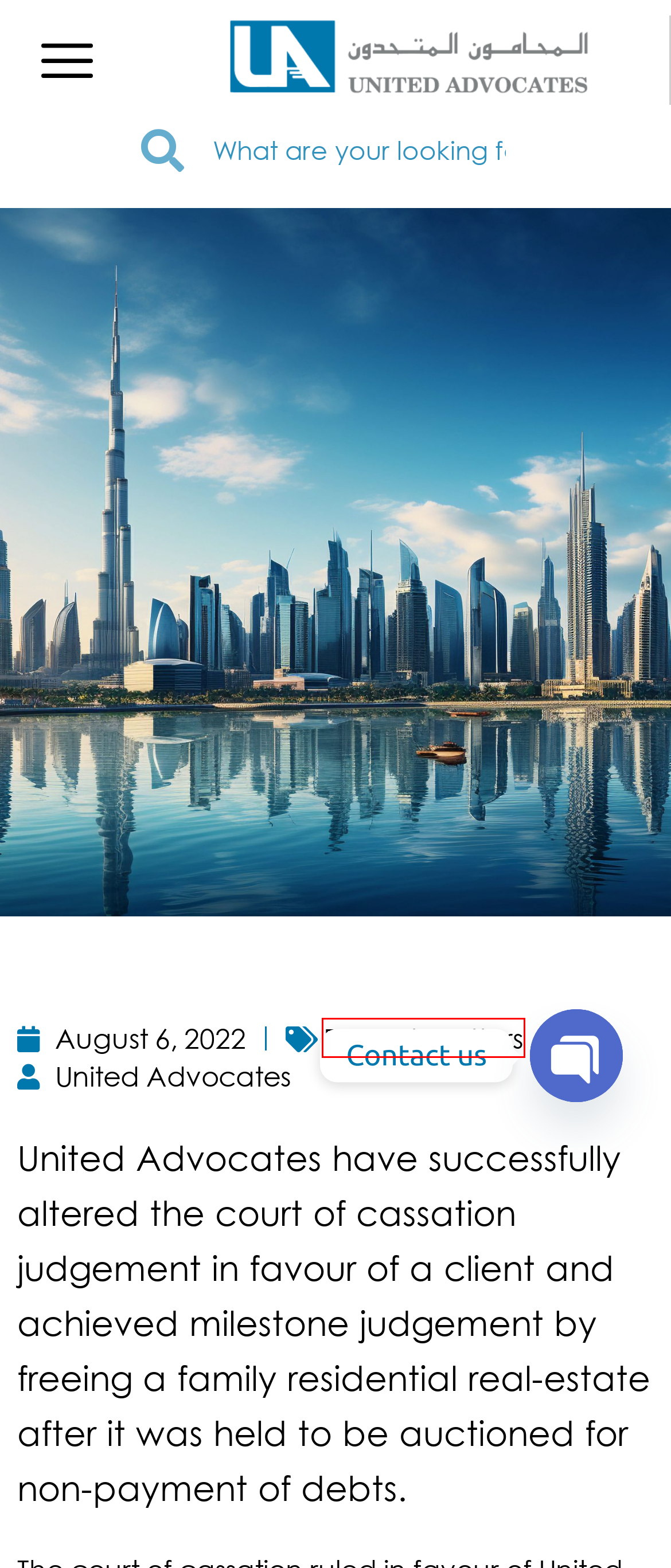You are given a screenshot of a webpage with a red rectangle bounding box around a UI element. Select the webpage description that best matches the new webpage after clicking the element in the bounding box. Here are the candidates:
A. United Advocates signed a Partnership with DN Avocats from Geneva
B. Tokenizing Real Estate
C. Corporate Lawyer in Dubai | Commercial Law Services
D. United Advocates, Author at United Advocates
E. Recent Matters Archives - United Advocates
F. The New DIFC Digital Assets Law
G. August 6, 2022 - United Advocates
H. About us | United Advocates

E